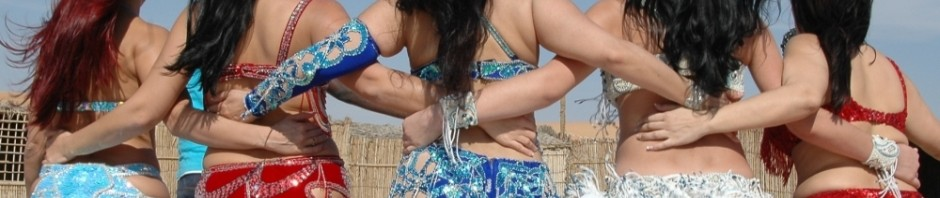What is the dancers' body language conveying?
Please answer the question with a detailed and comprehensive explanation.

The caption notes that the dancers' arms are wrapped around each other's shoulders, creating a sense of unity and celebration, which suggests that their body language is conveying a sense of togetherness and joy.